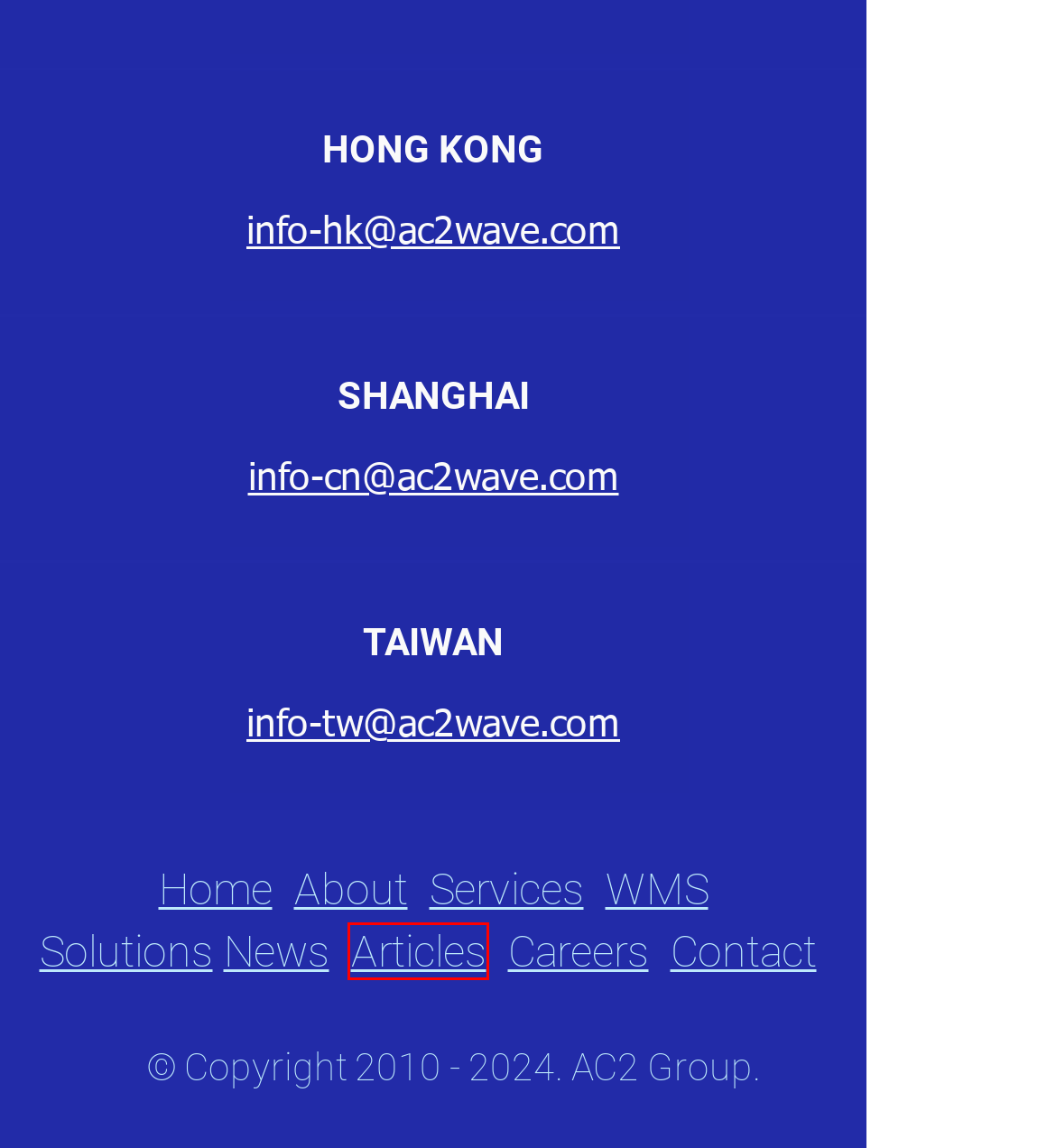Look at the screenshot of a webpage that includes a red bounding box around a UI element. Select the most appropriate webpage description that matches the page seen after clicking the highlighted element. Here are the candidates:
A. Career Opportunities | Warehouse Management Software | AC2 Group
B. Newsroom | AC2 Group
C. How does Better Warehousing Practices Affect Supply Chain Processes & Operations in the Future?
D. WMS | AC2 Group
E. New Ways of Warehousing Management for Innovation and Supply Chain
F. Articles | AC2 Group
G. Our Services - AC2 Group | WAVE Warehouse Management System (WMS) Services
H. AC2 Group Official Site | Integrated Warehouse Management System | SaaS WMS

F